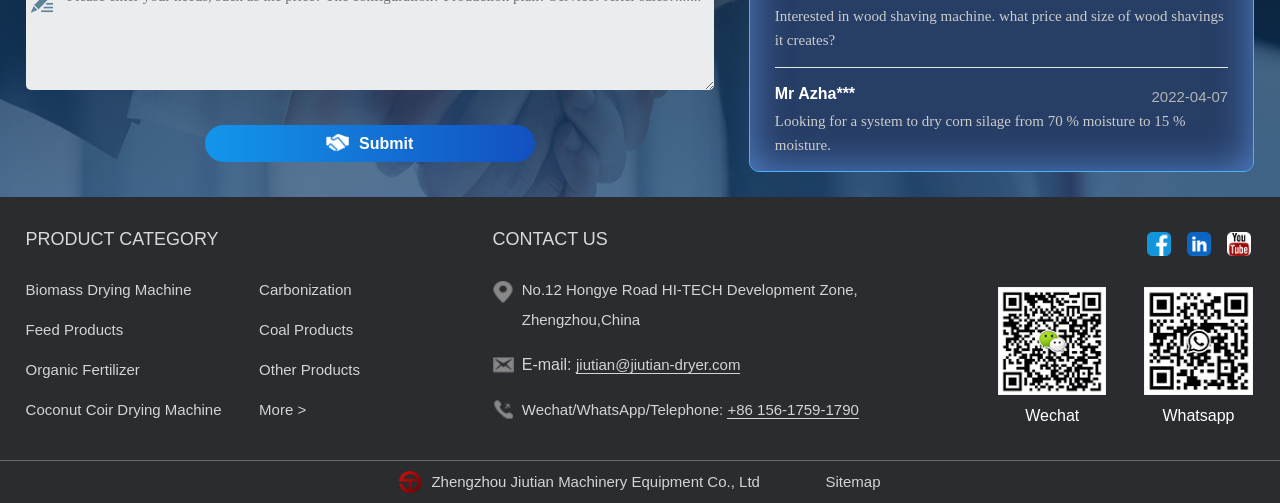What is the company name?
From the image, provide a succinct answer in one word or a short phrase.

Zhengzhou Jiutian Machinery Equipment Co., Ltd